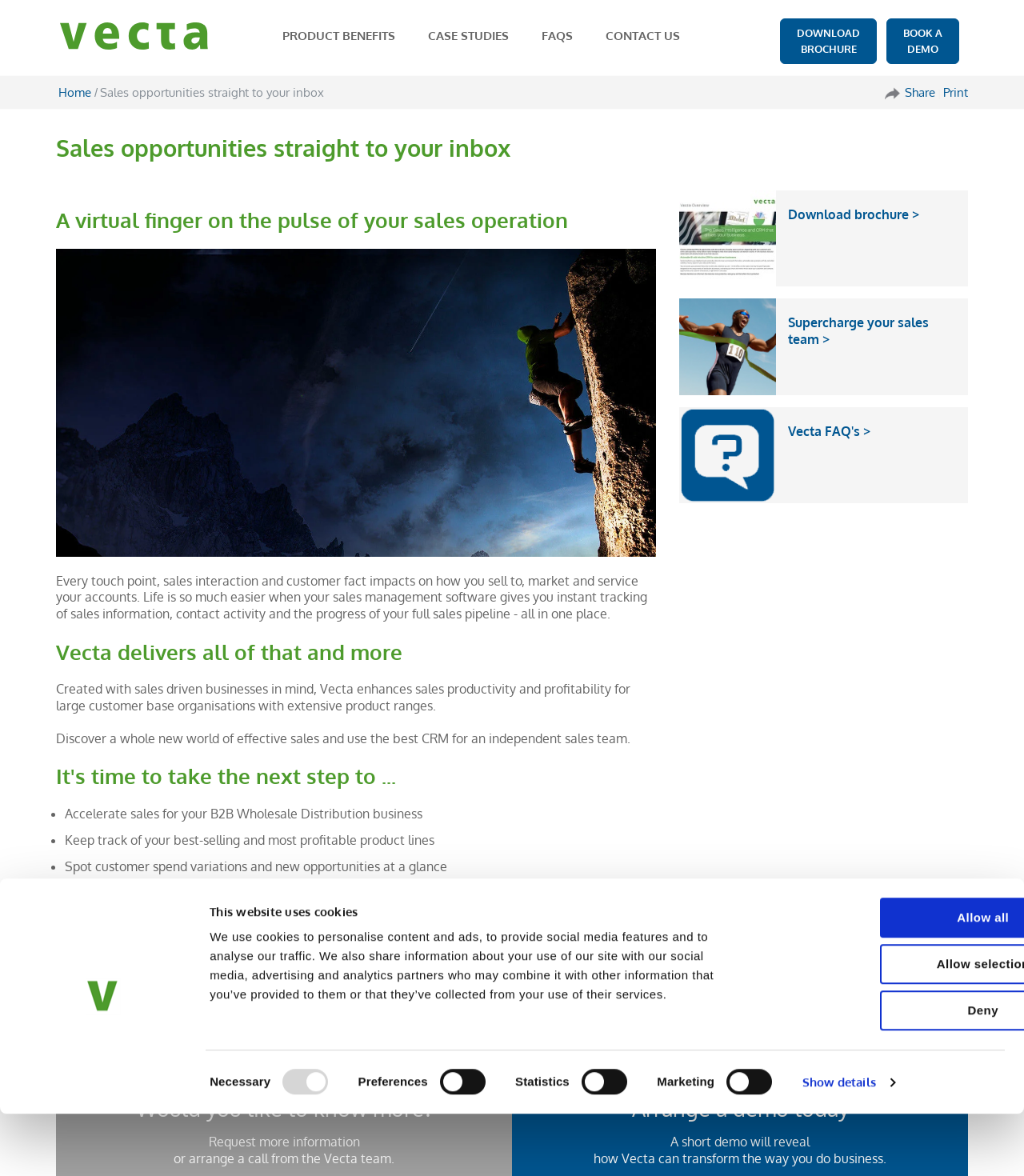Give a detailed account of the webpage's layout and content.

This webpage is about Vecta, a CRM and sales analytics tool for wholesale distributors. At the top, there is a logo and a dialog box about cookies, which includes a tab panel with consent options and a brief description of how the website uses cookies. Below the dialog box, there are several links to different sections of the website, including "PRODUCT BENEFITS", "CASE STUDIES", "FAQS", and "CONTACT US".

The main content of the webpage is divided into several sections. The first section has a heading "Sales opportunities straight to your inbox" and a brief description of how Vecta can help with sales management. Below this, there is an image and a longer paragraph describing the benefits of using Vecta.

The next section has a heading "A virtual finger on the pulse of your sales operation" and includes an image and a paragraph describing how Vecta provides instant tracking of sales information and contact activity. This is followed by a section with a heading "Vecta delivers all of that and more" and a paragraph describing the features of Vecta.

The following section has a heading "It's time to take the next step to..." and includes a list of benefits of using Vecta, such as accelerating sales, keeping track of product lines, and identifying customer spend variations. Below this, there is a section with a heading "Automate your customer contact planning..." and a paragraph describing how Vecta can help with customer contact planning.

The webpage also includes several calls-to-action, such as "Download brochure", "Supercharge your sales team", and "Arrange a demo today". There are also links to "Vecta FAQ's" and "Request more information". At the bottom of the webpage, there is a section with a heading "Would you like to know more?" and a brief description of how to request more information or arrange a call from the Vecta team.